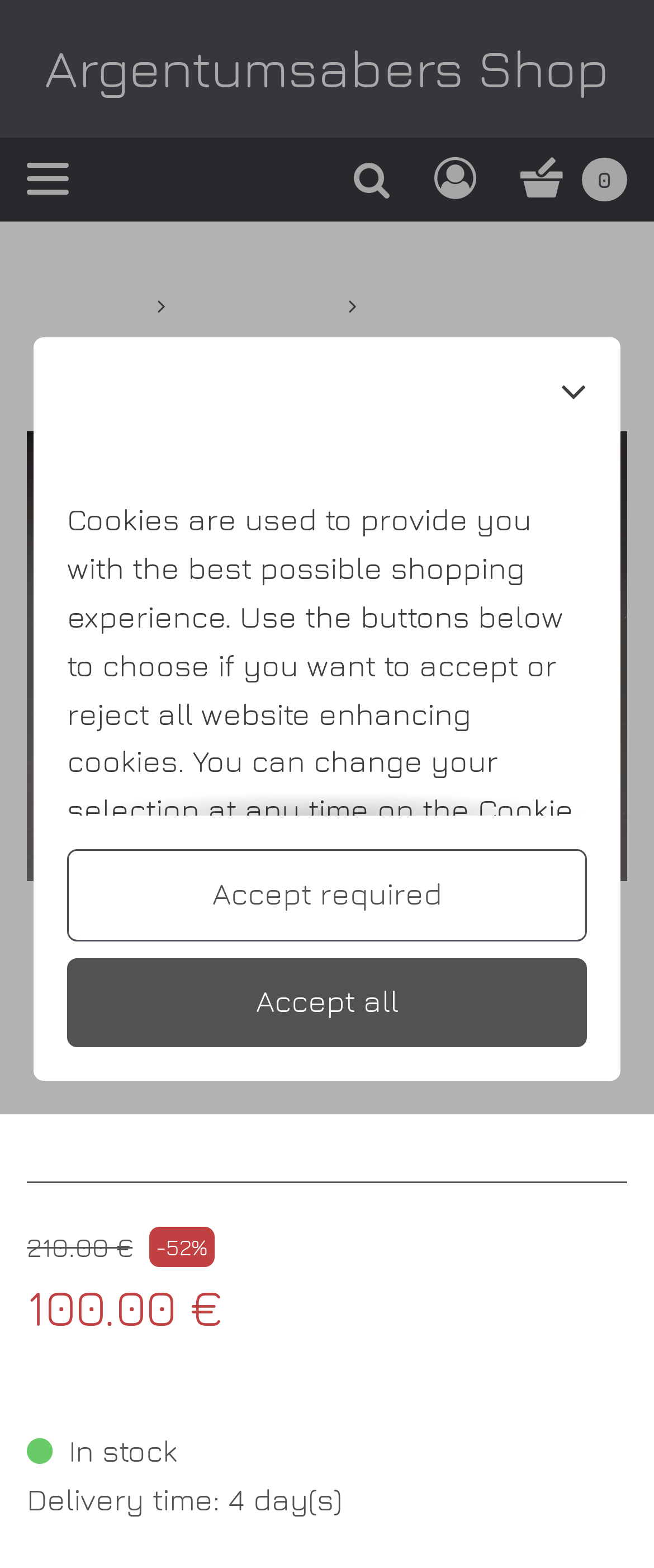What is the price of the 'Victoris' saber? Observe the screenshot and provide a one-word or short phrase answer.

210.00 €